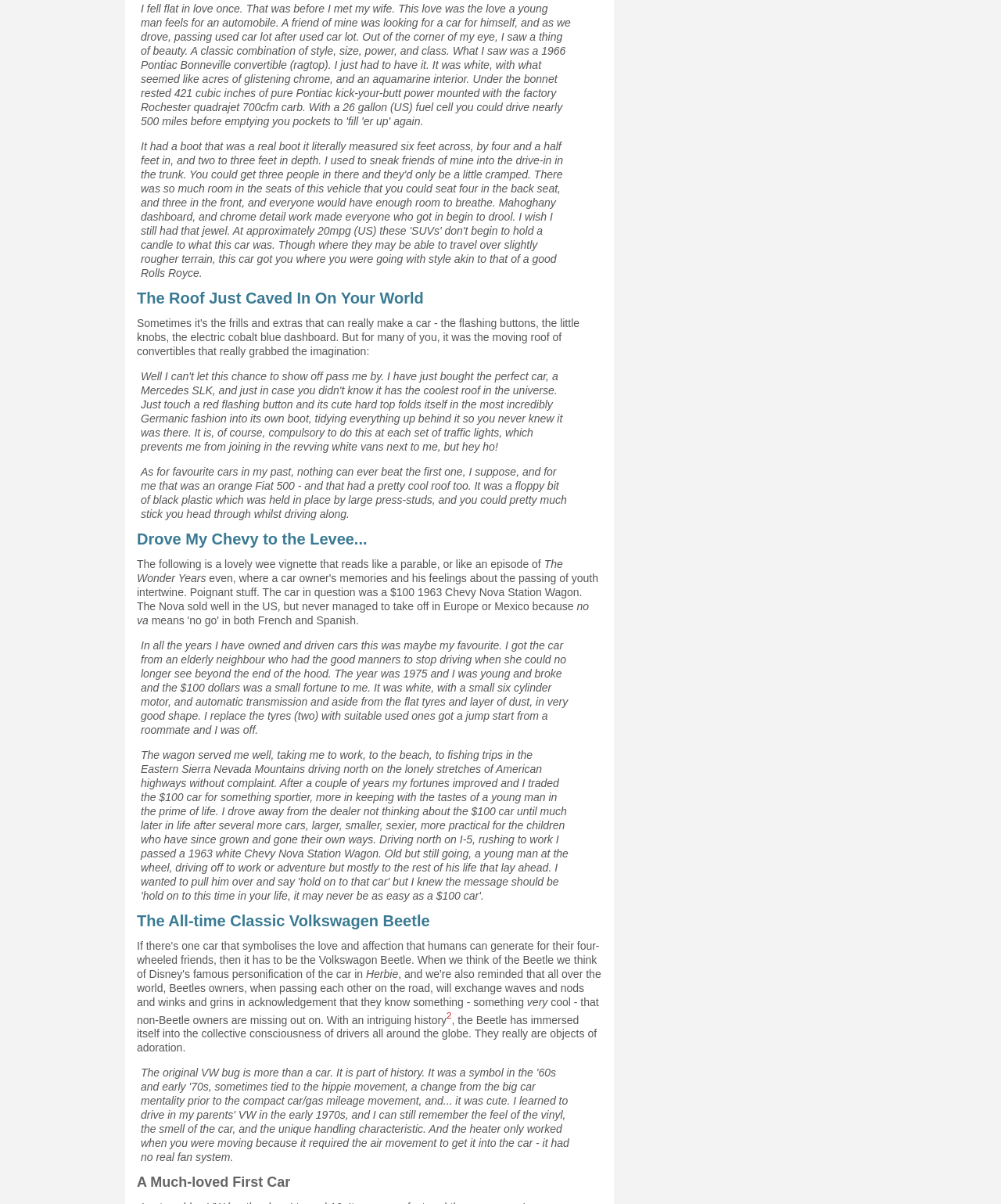What is the title of the latest post?
Provide a detailed and well-explained answer to the question.

The webpage does not explicitly mention the title of the latest post. The heading 'Latest Post' is present, but it does not provide the title of the post.